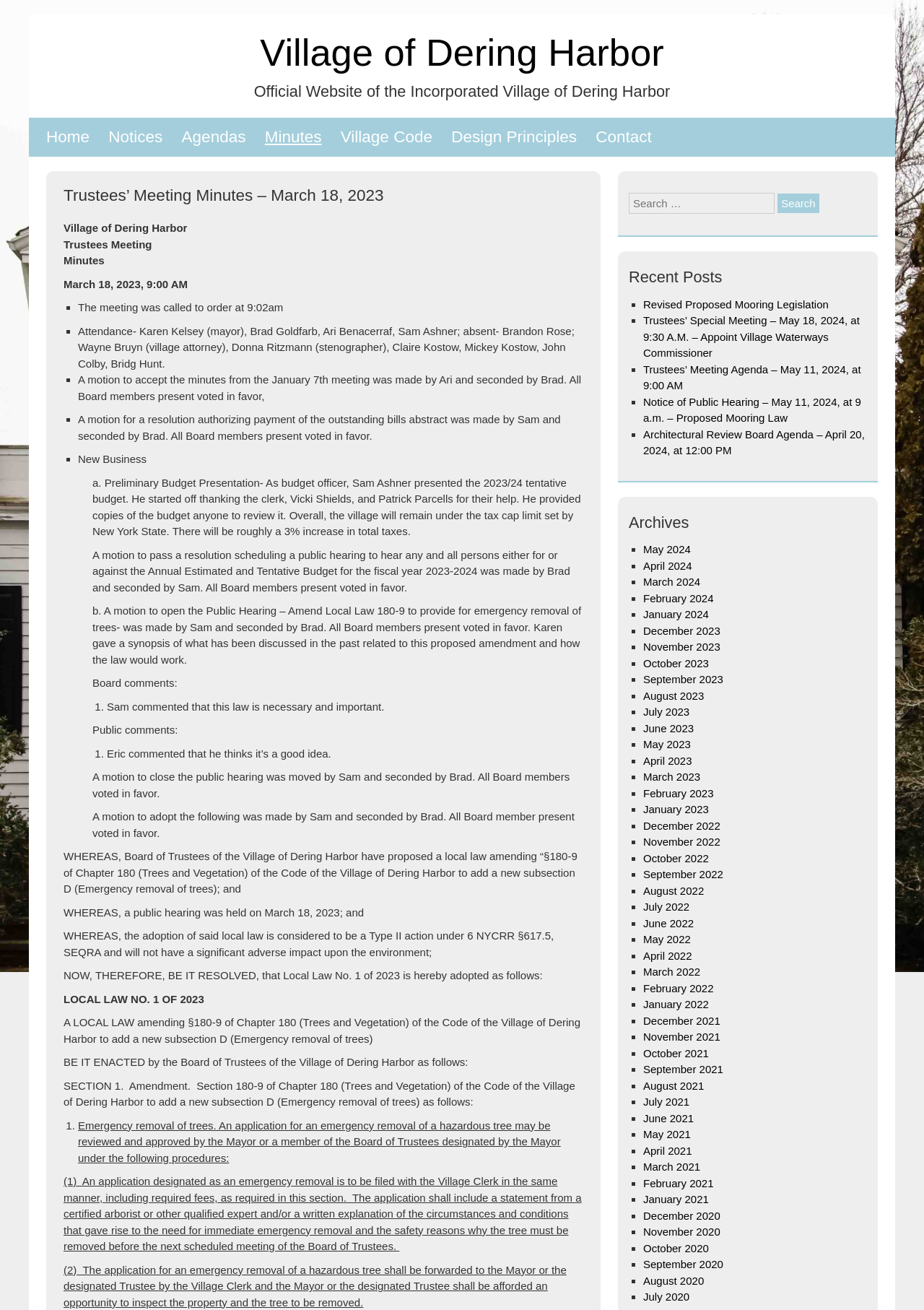Please identify the bounding box coordinates of the area that needs to be clicked to fulfill the following instruction: "View recent post 'Revised Proposed Mooring Legislation'."

[0.696, 0.227, 0.897, 0.237]